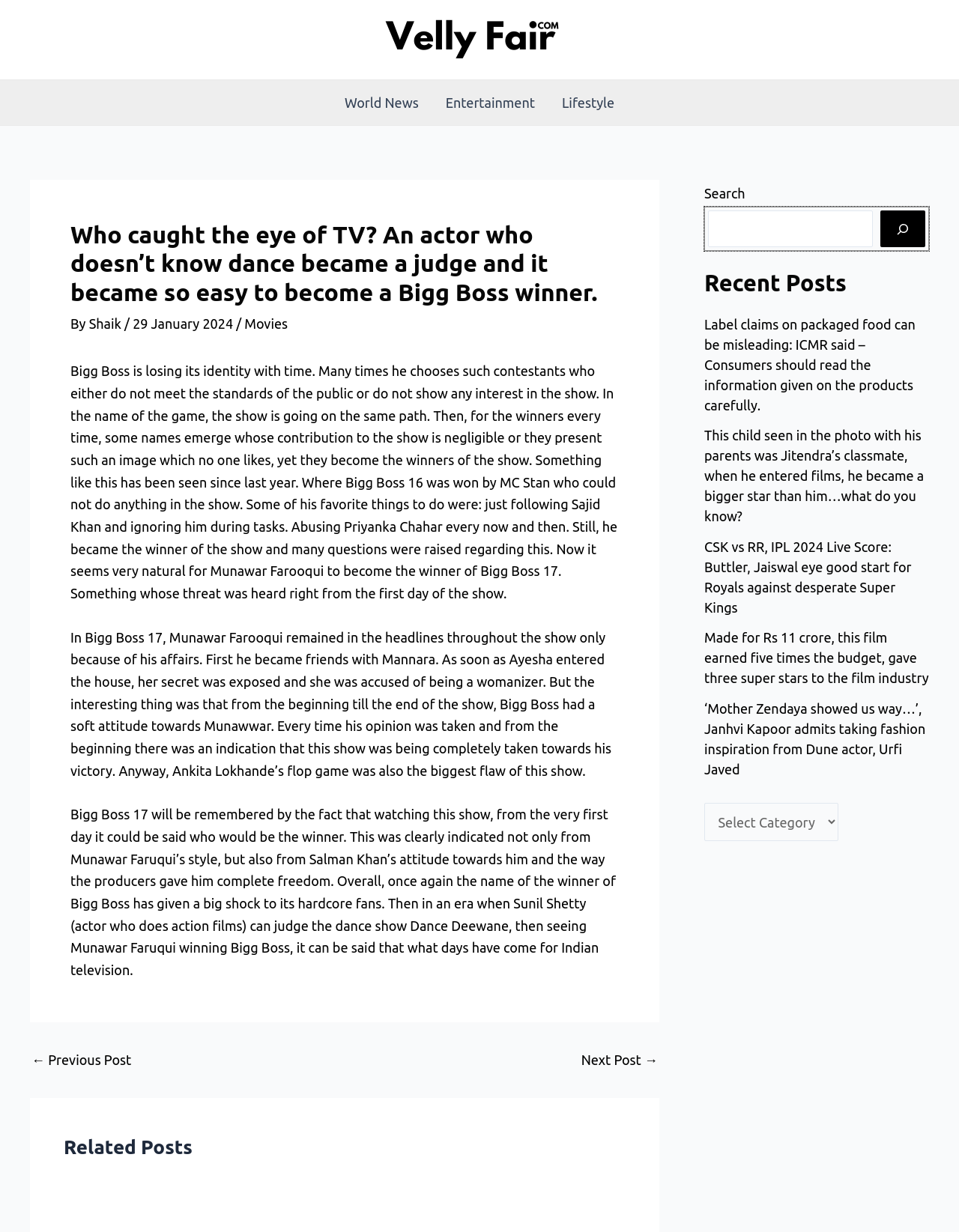Locate the bounding box of the UI element described by: "World News" in the given webpage screenshot.

[0.345, 0.065, 0.451, 0.102]